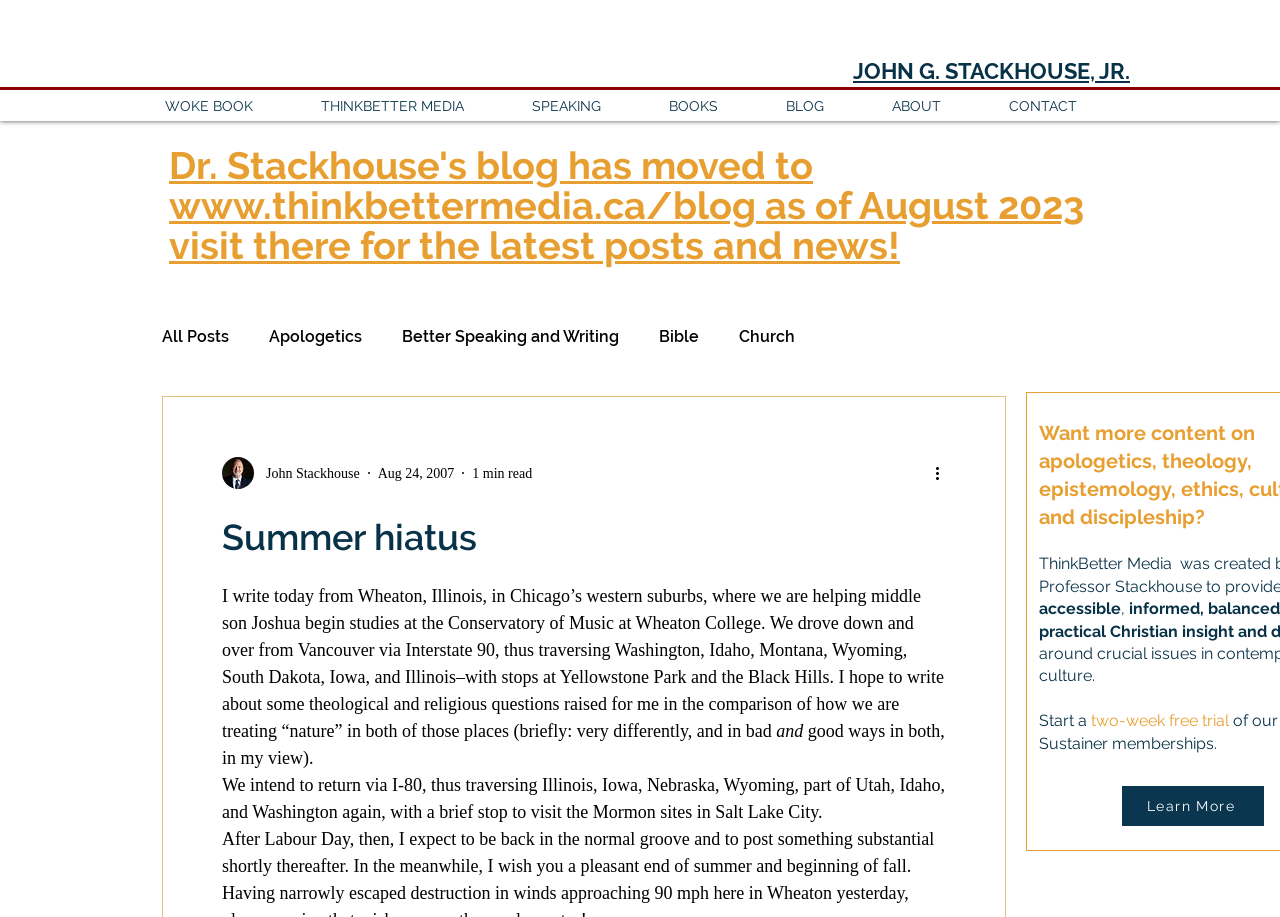Determine the bounding box coordinates of the clickable region to carry out the instruction: "Click on the 'JOHN G. STACKHOUSE, JR.' link".

[0.666, 0.063, 0.883, 0.092]